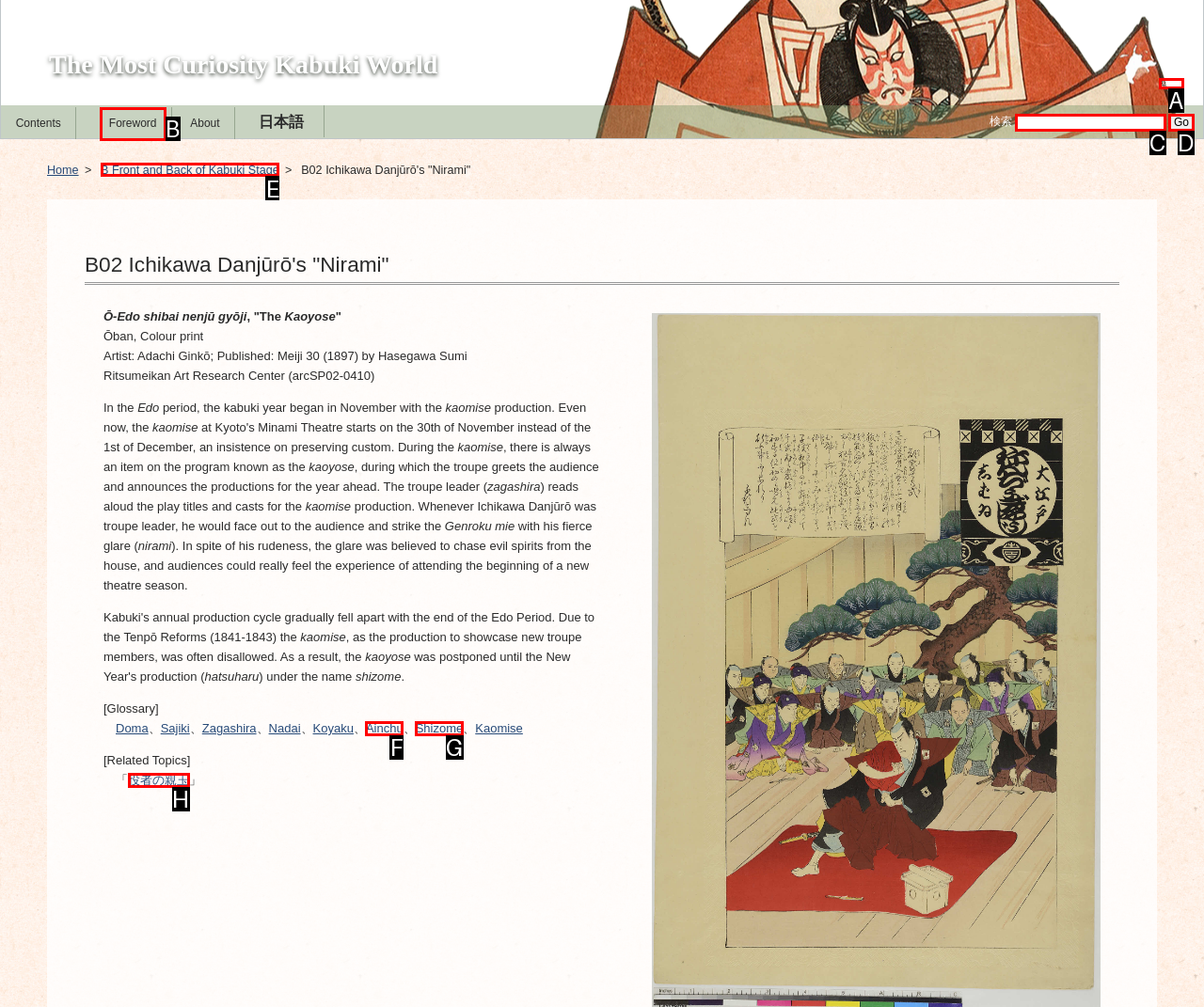From the given options, indicate the letter that corresponds to the action needed to complete this task: Search for something. Respond with only the letter.

C